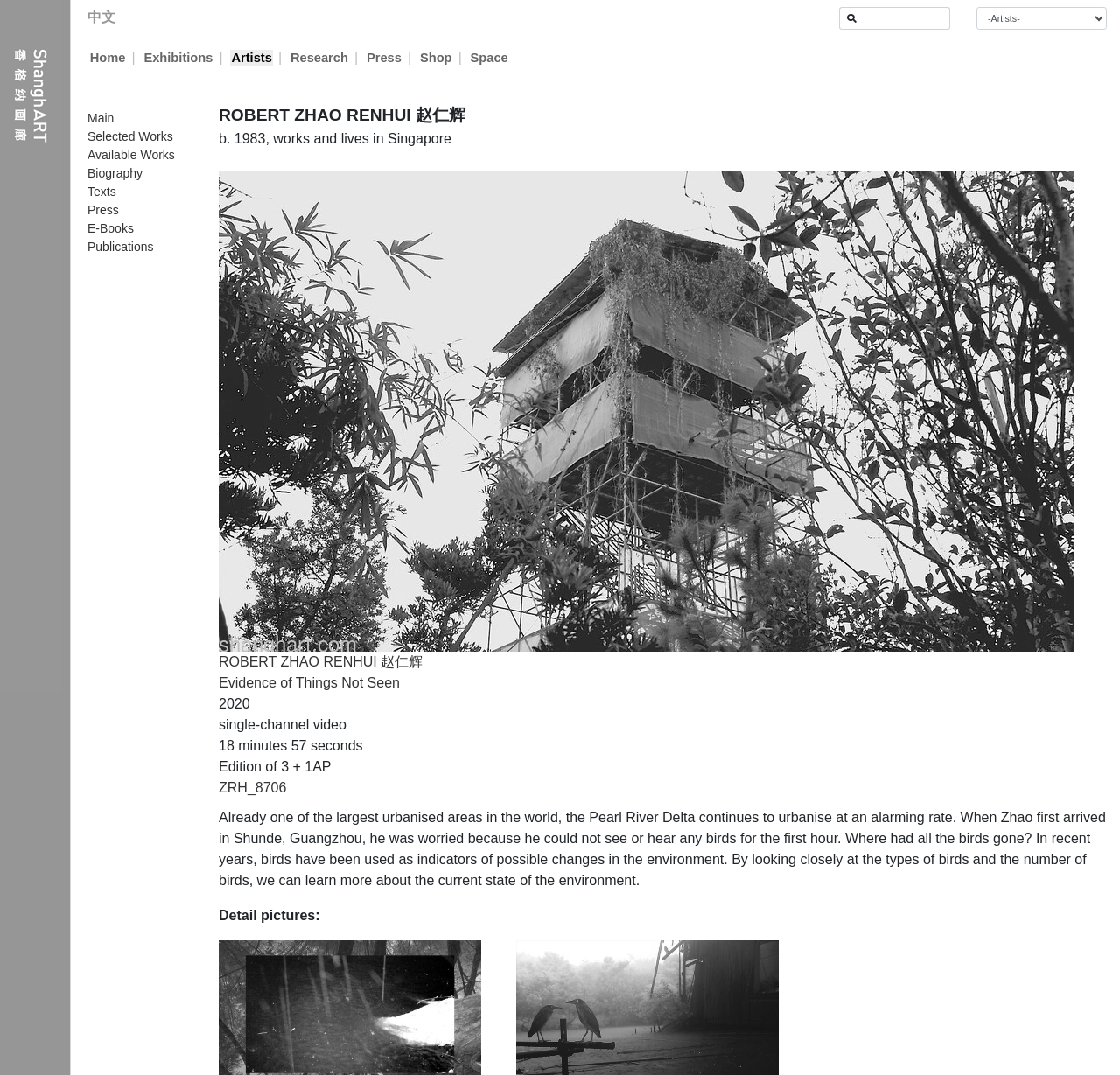Find the bounding box coordinates of the clickable area that will achieve the following instruction: "Open the artwork ZRH_8706".

[0.195, 0.374, 0.959, 0.388]